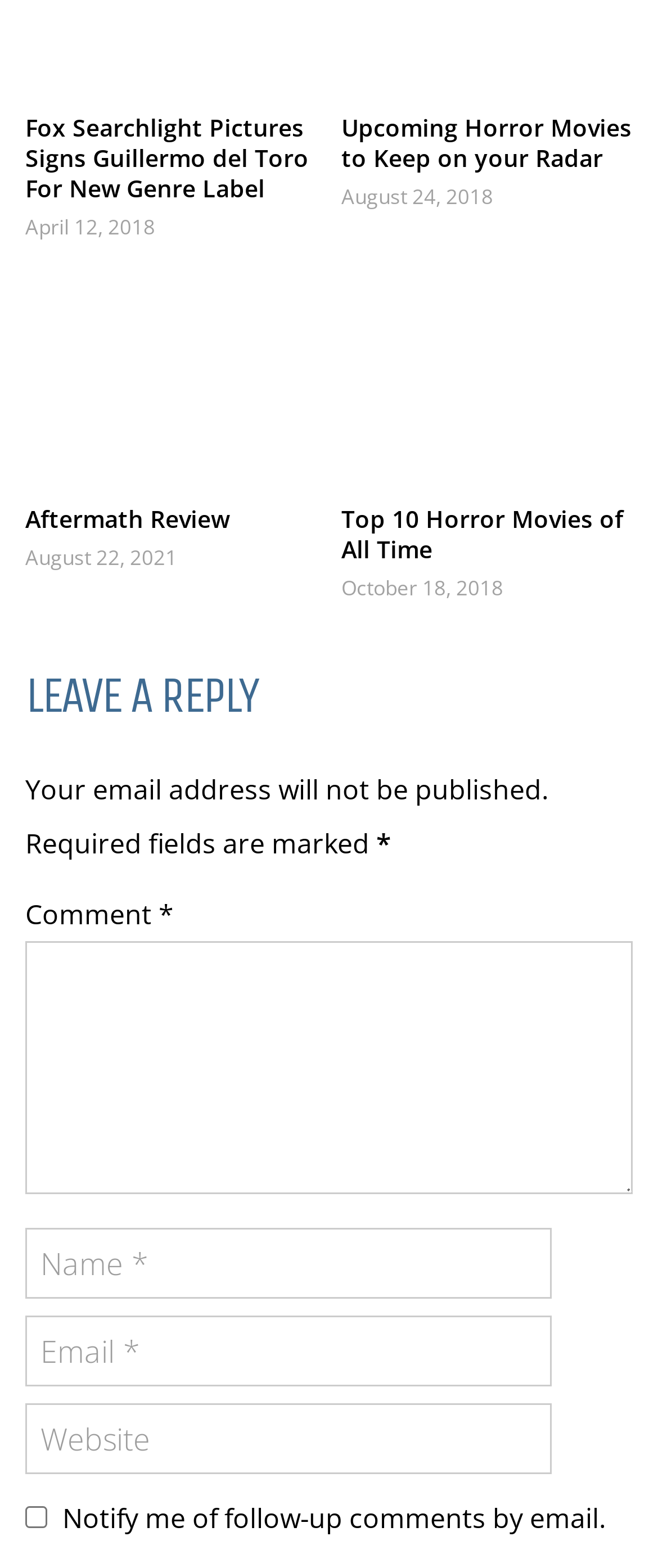Can you find the bounding box coordinates for the element to click on to achieve the instruction: "Click on the link to read about Fox Searchlight Pictures signing Guillermo del Toro"?

[0.038, 0.071, 0.469, 0.13]